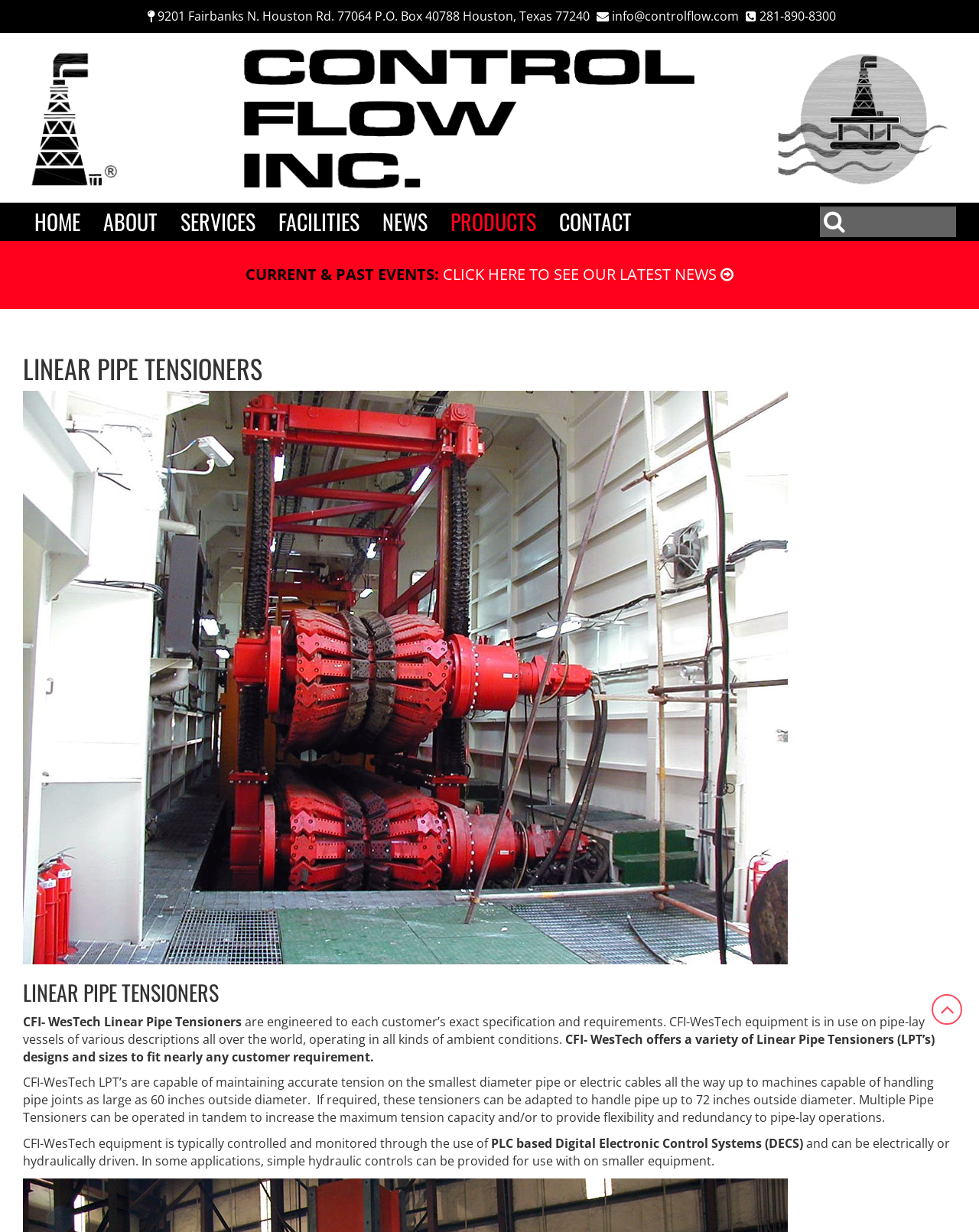Using the element description: "Control Flow Inc.", determine the bounding box coordinates for the specified UI element. The coordinates should be four float numbers between 0 and 1, [left, top, right, bottom].

[0.023, 0.036, 0.977, 0.155]